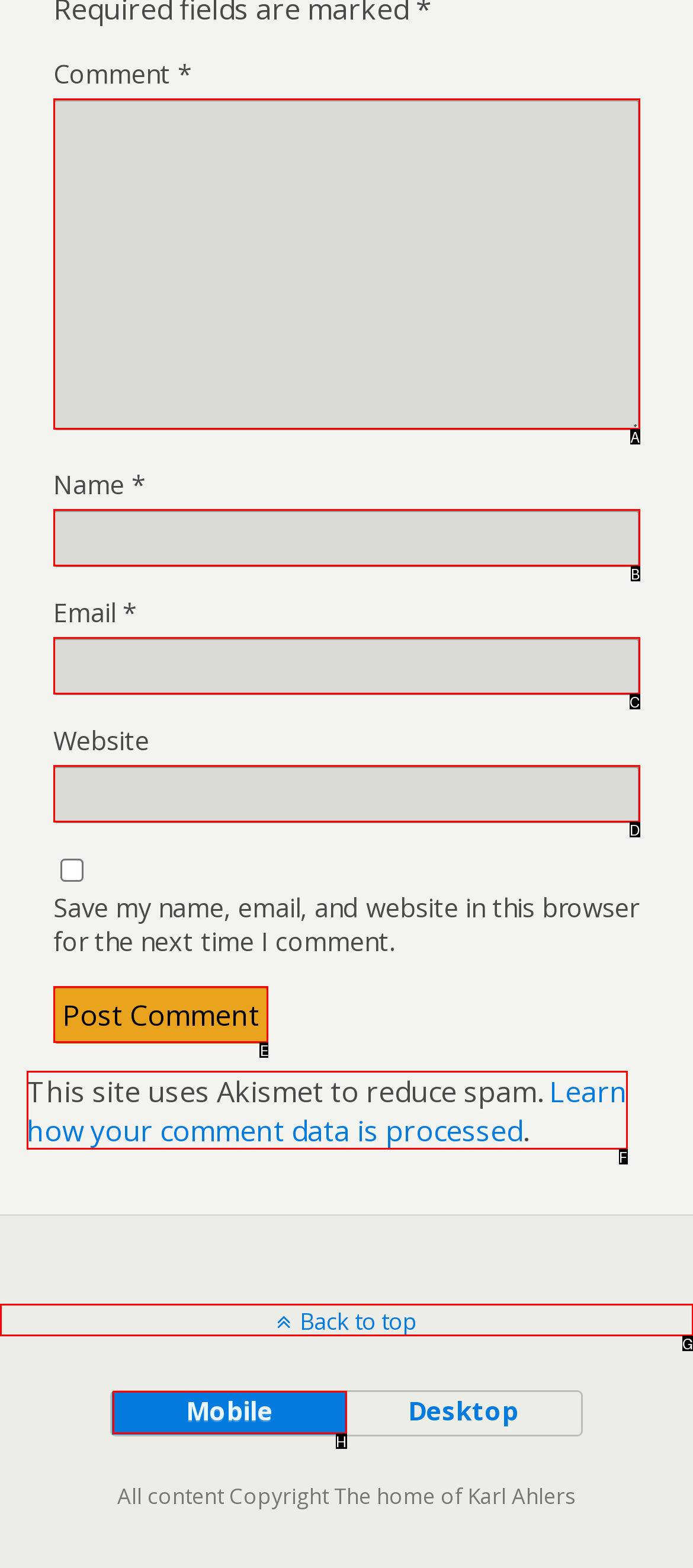Identify which lettered option completes the task: Click the Post Comment button. Provide the letter of the correct choice.

E